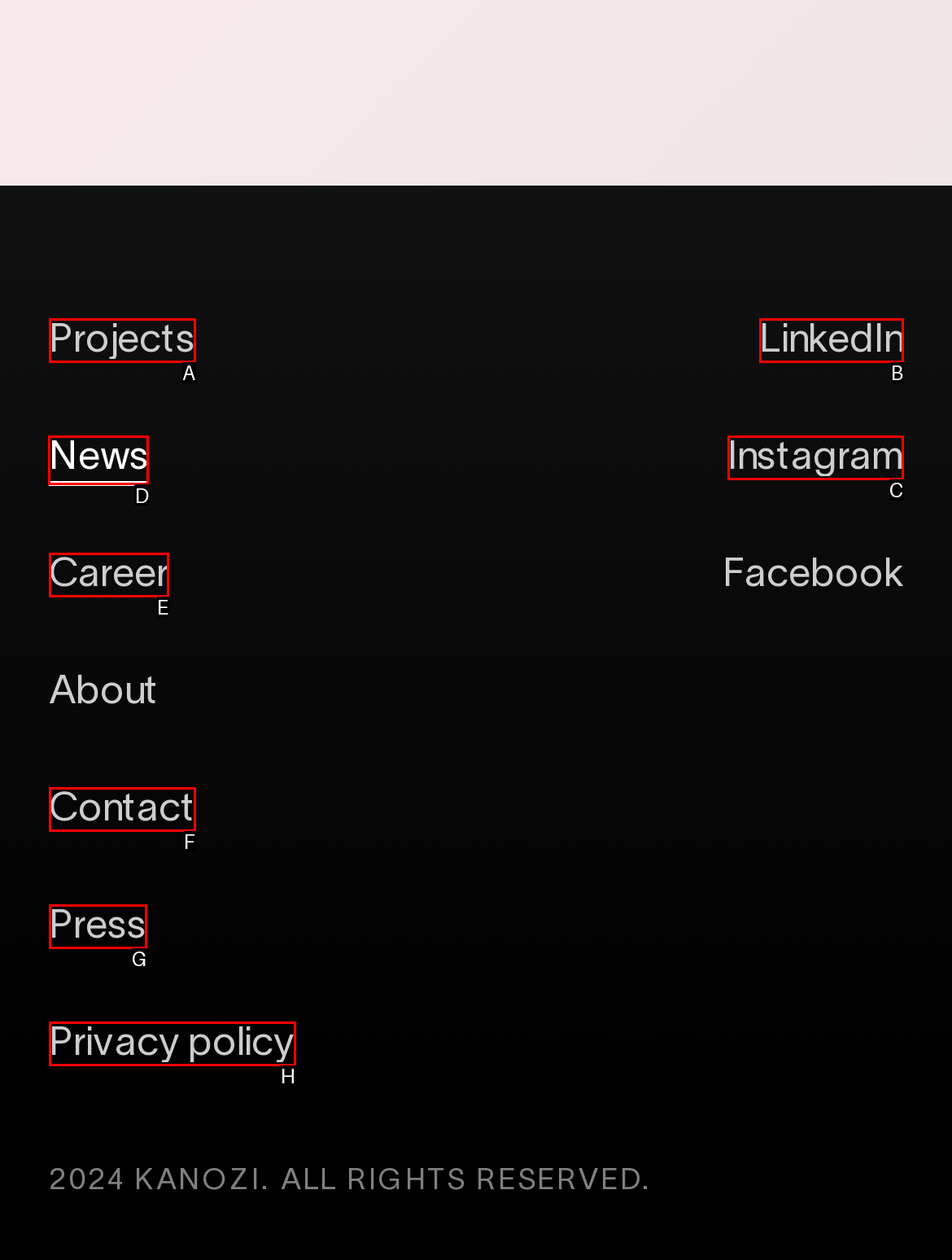Point out the HTML element I should click to achieve the following task: View News Provide the letter of the selected option from the choices.

D